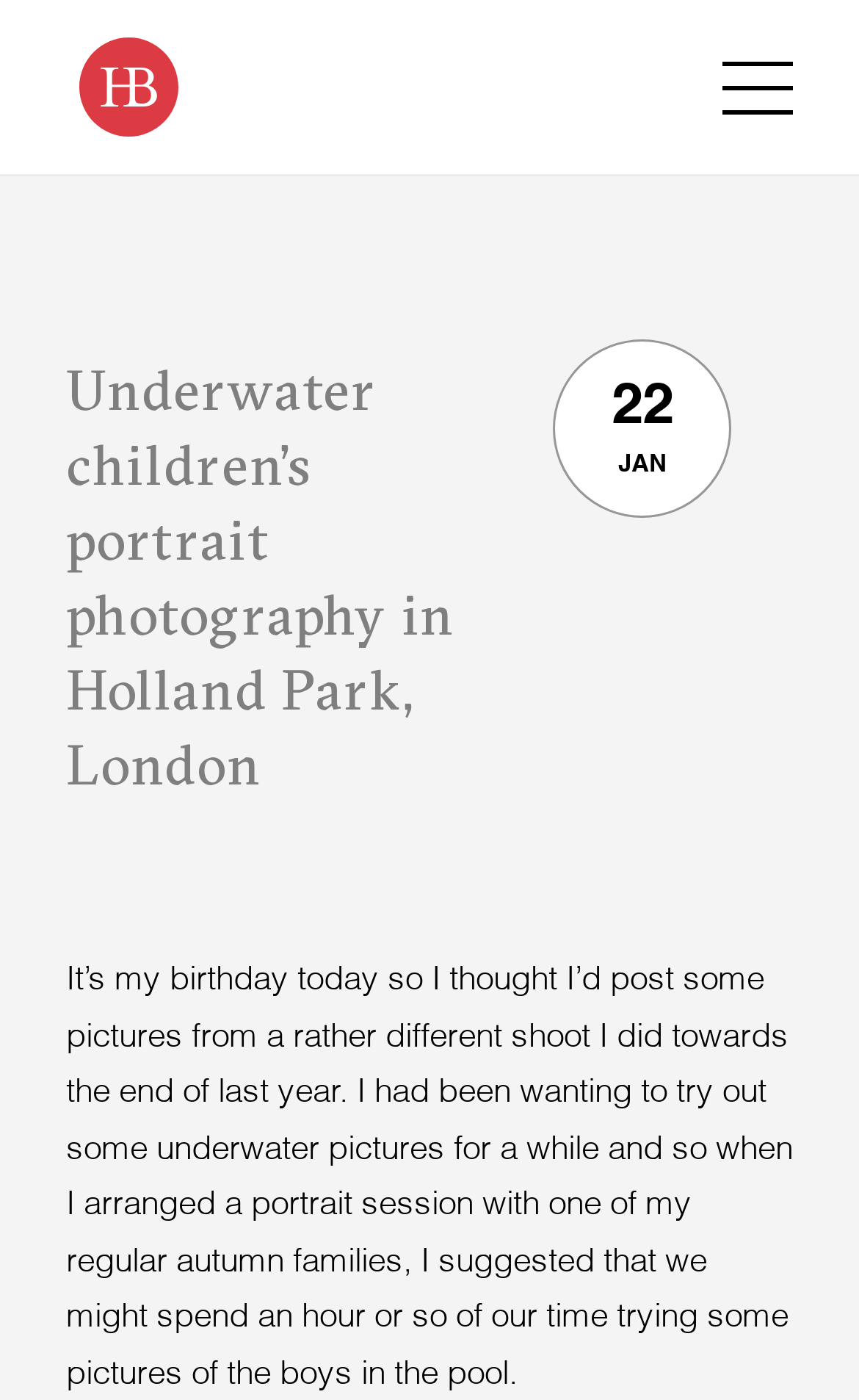Create a detailed narrative describing the layout and content of the webpage.

The webpage is a blog post about underwater children's portrait photography in Holland Park, London. At the top left, there is a link and an image, both labeled "Helen Bartlett", which likely represents the author or photographer's name and logo. Below this, there is a large header section that spans most of the width of the page. Within this section, there is a heading that reads "Underwater children's portrait photography in Holland Park, London", which is the title of the blog post. To the right of the title, there are two small pieces of text, "22" and "JAN", which likely represent the date of the post.

Below the header section, there is a large block of text that describes the blog post. The text explains that the author is celebrating their birthday and has decided to share some photos from a unique photo shoot they did at the end of last year. The author mentions that they had been wanting to try out underwater photography and arranged a portrait session with a regular client to take some photos of the boys in the pool.